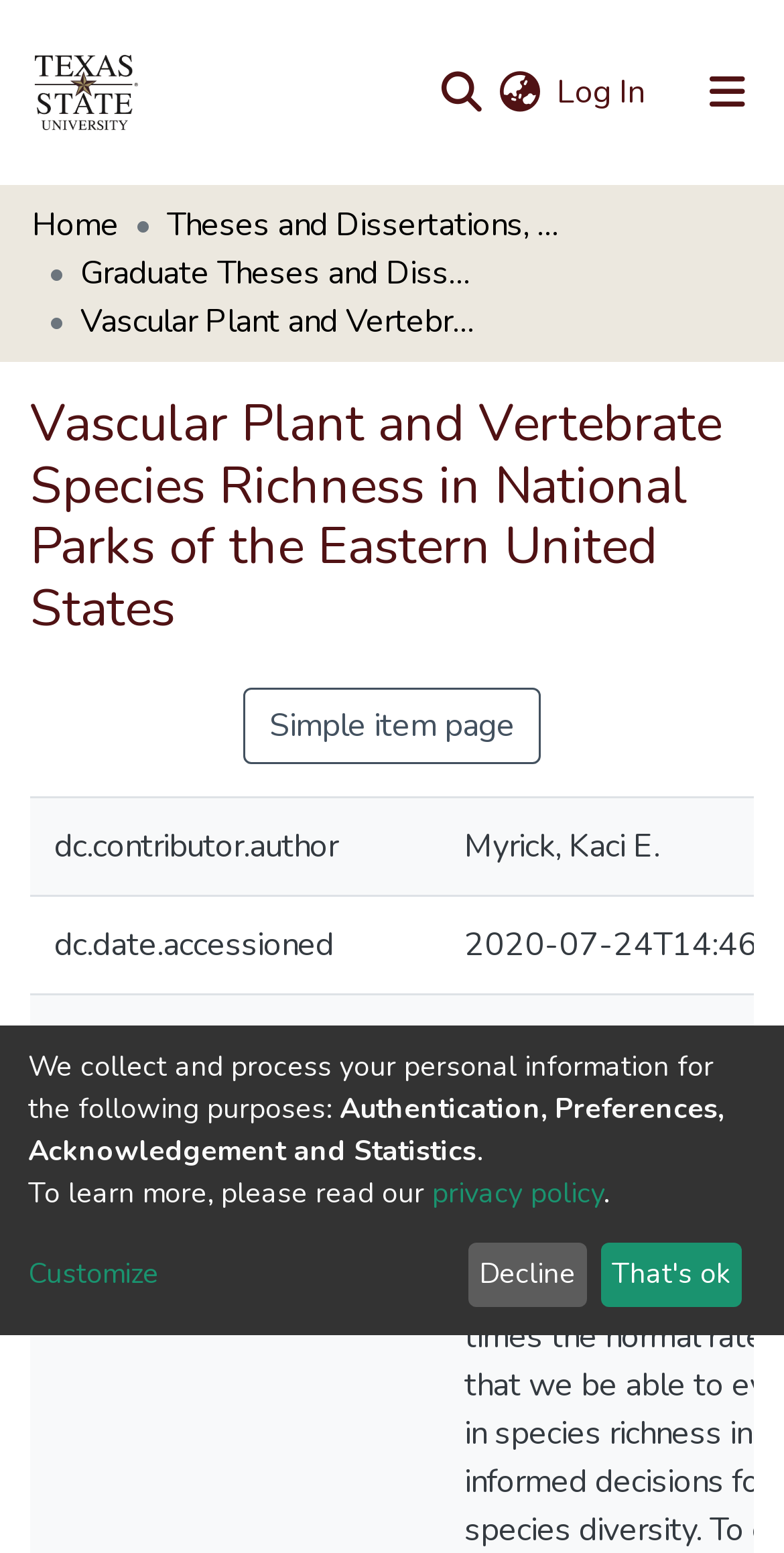Please find the bounding box coordinates of the element that you should click to achieve the following instruction: "Search for something". The coordinates should be presented as four float numbers between 0 and 1: [left, top, right, bottom].

[0.544, 0.034, 0.621, 0.083]